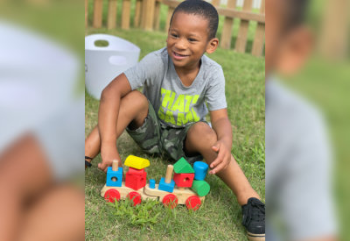What is behind the boy in the image?
Using the visual information, respond with a single word or phrase.

a wooden fence